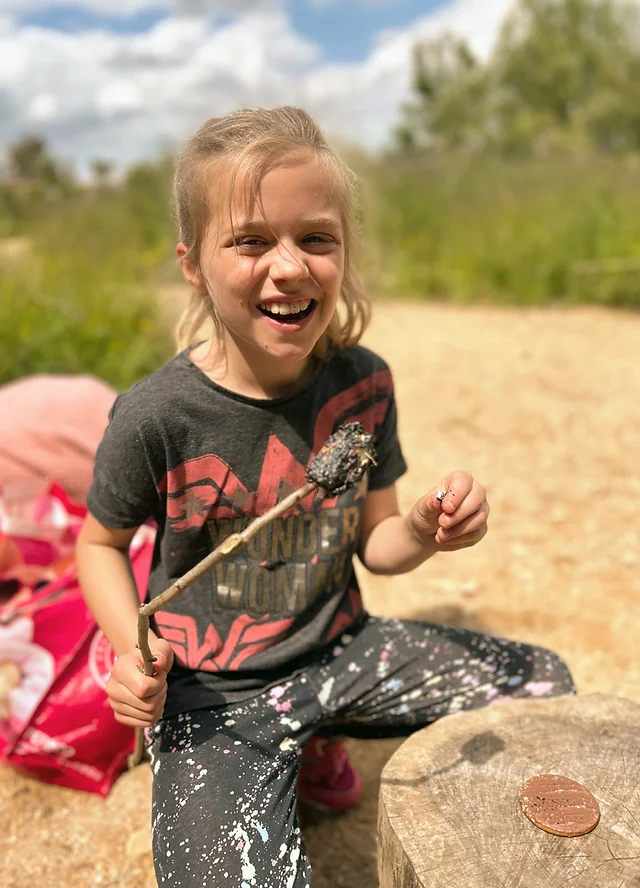Please answer the following question using a single word or phrase: 
What is the girl holding in her left hand?

A charred food item